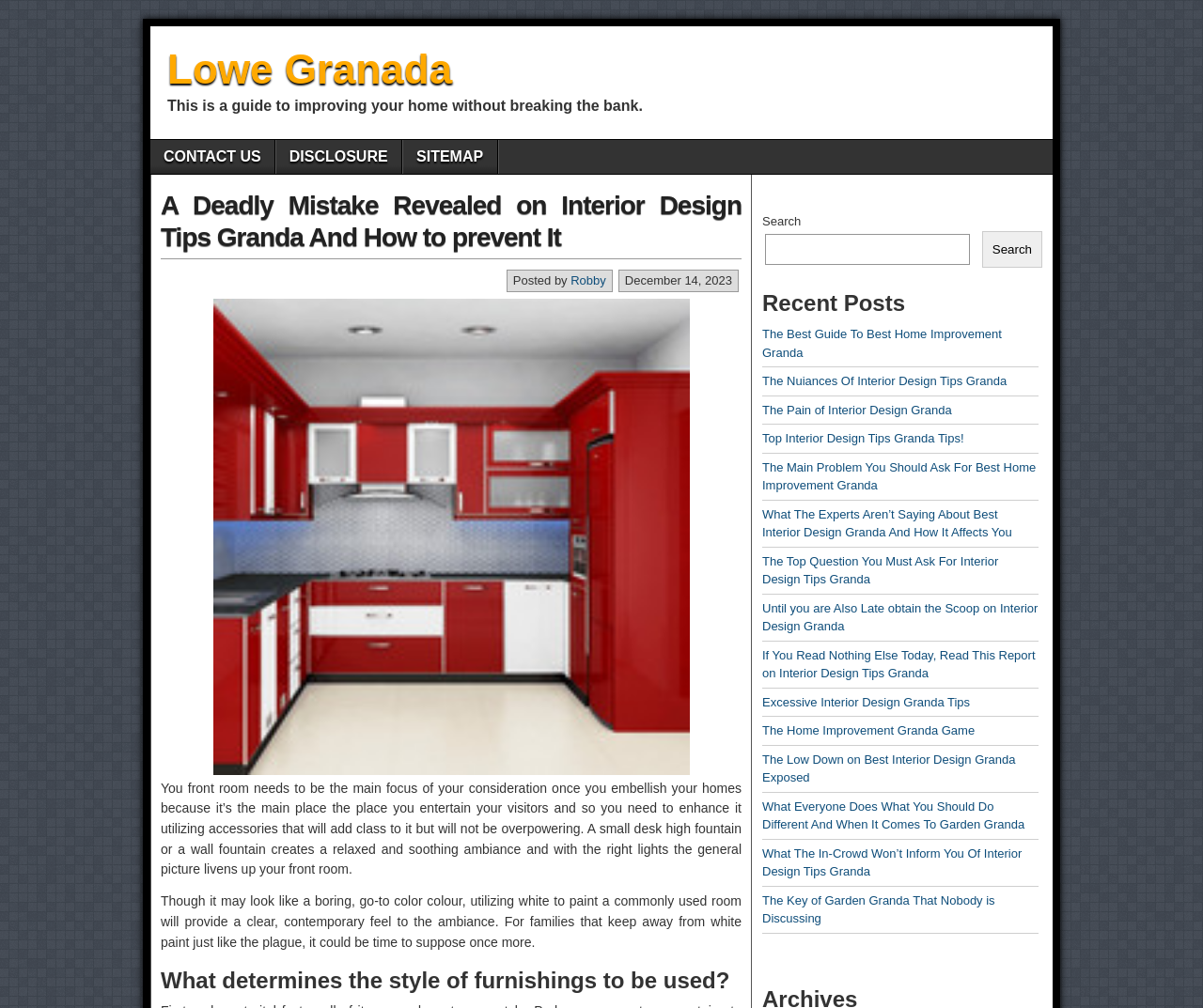Kindly determine the bounding box coordinates of the area that needs to be clicked to fulfill this instruction: "View the recent post The Best Guide To Best Home Improvement Granda".

[0.634, 0.325, 0.833, 0.357]